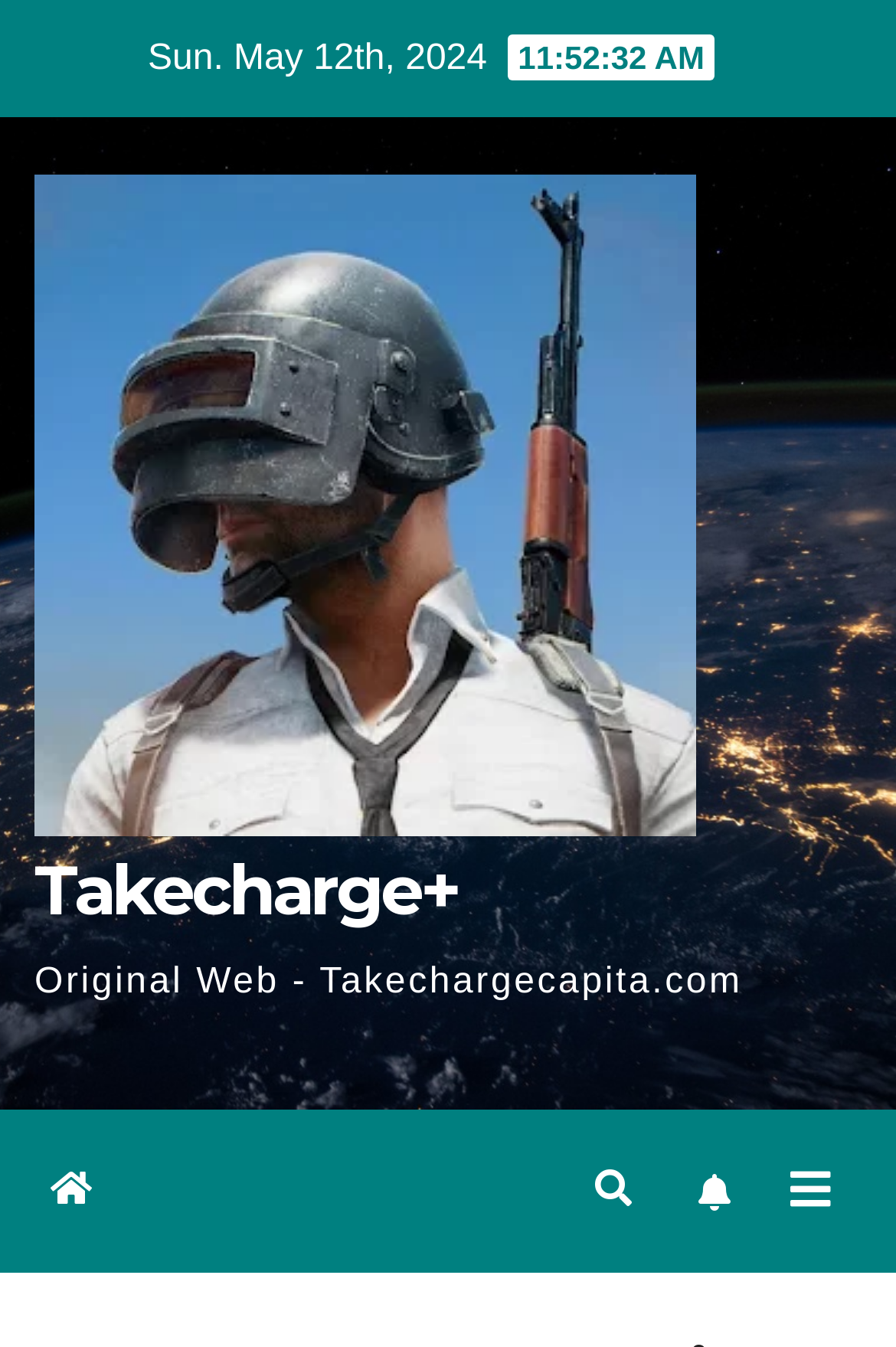Extract the bounding box coordinates for the HTML element that matches this description: "Takecharge+". The coordinates should be four float numbers between 0 and 1, i.e., [left, top, right, bottom].

[0.038, 0.629, 0.511, 0.692]